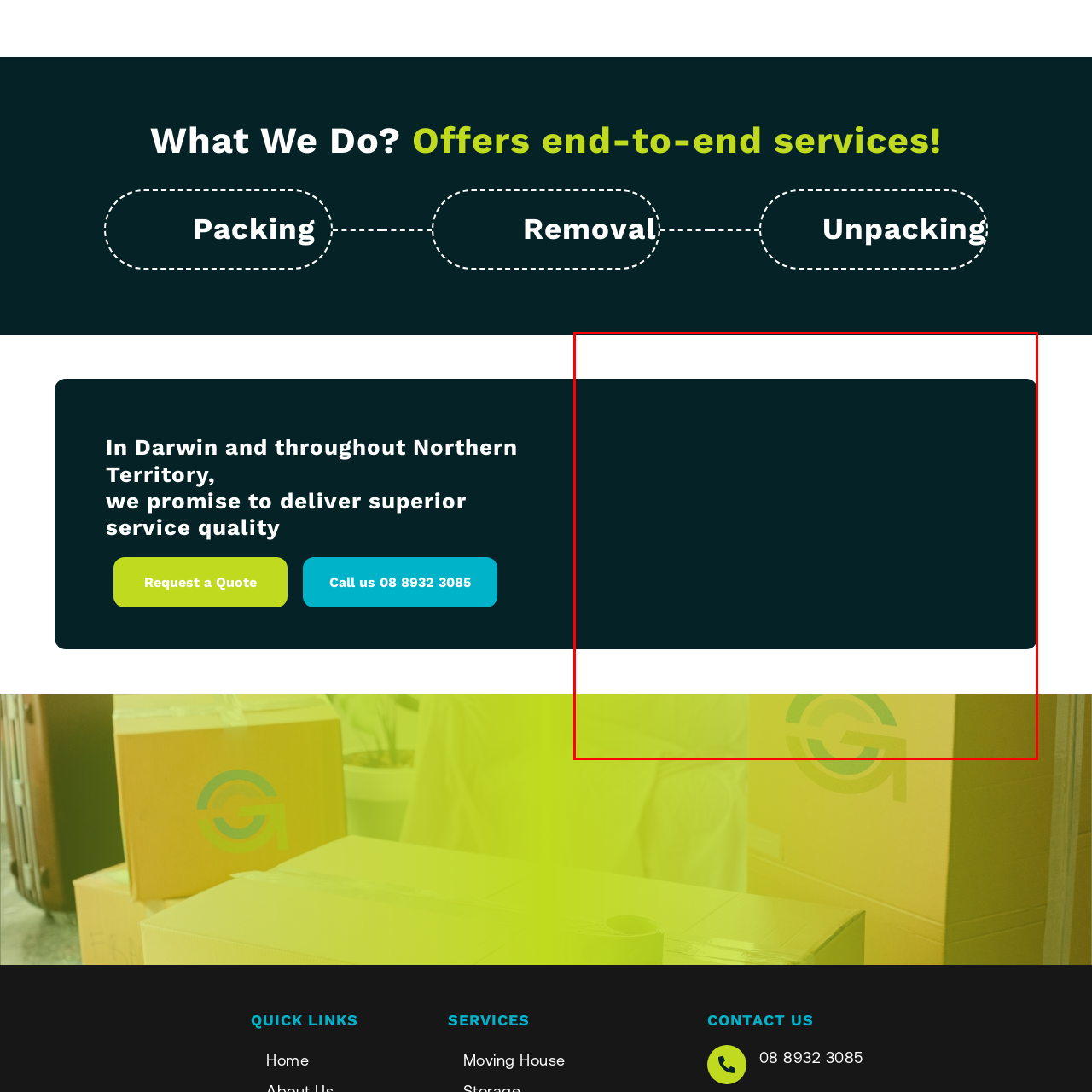What is the purpose of the truck image on the website?  
Look closely at the image marked by the red border and give a detailed response rooted in the visual details found within the image.

The caption explains that the truck image captures the essence of the business's end-to-end offerings, highlighting their dedication to making moving processes smoother and more dependable for customers seeking trusted removal specialists. This implies that the primary purpose of the truck image is to visually represent the company's comprehensive services.